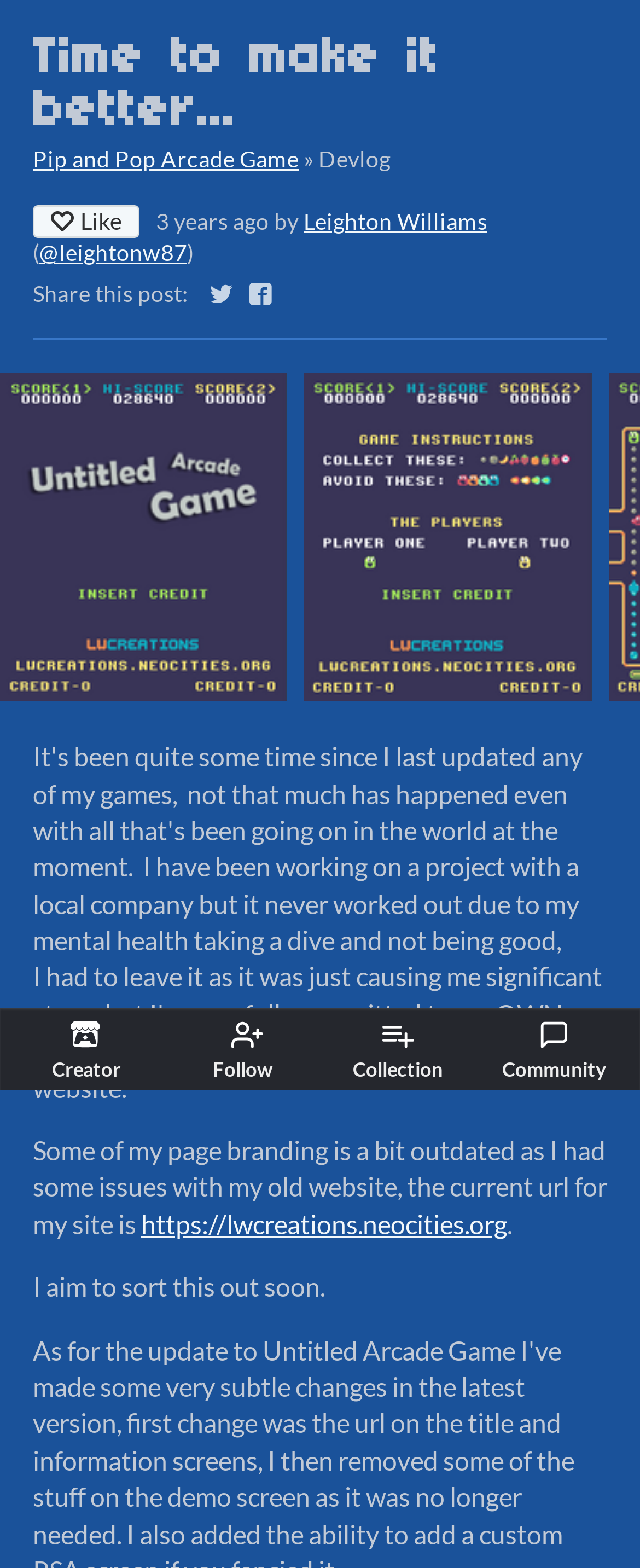What is the purpose of the webpage?
Please give a detailed and elaborate explanation in response to the question.

The purpose of the webpage can be inferred from the content of the webpage, which includes a devlog and options to share it on social media, indicating that the purpose of the webpage is to share a devlog.